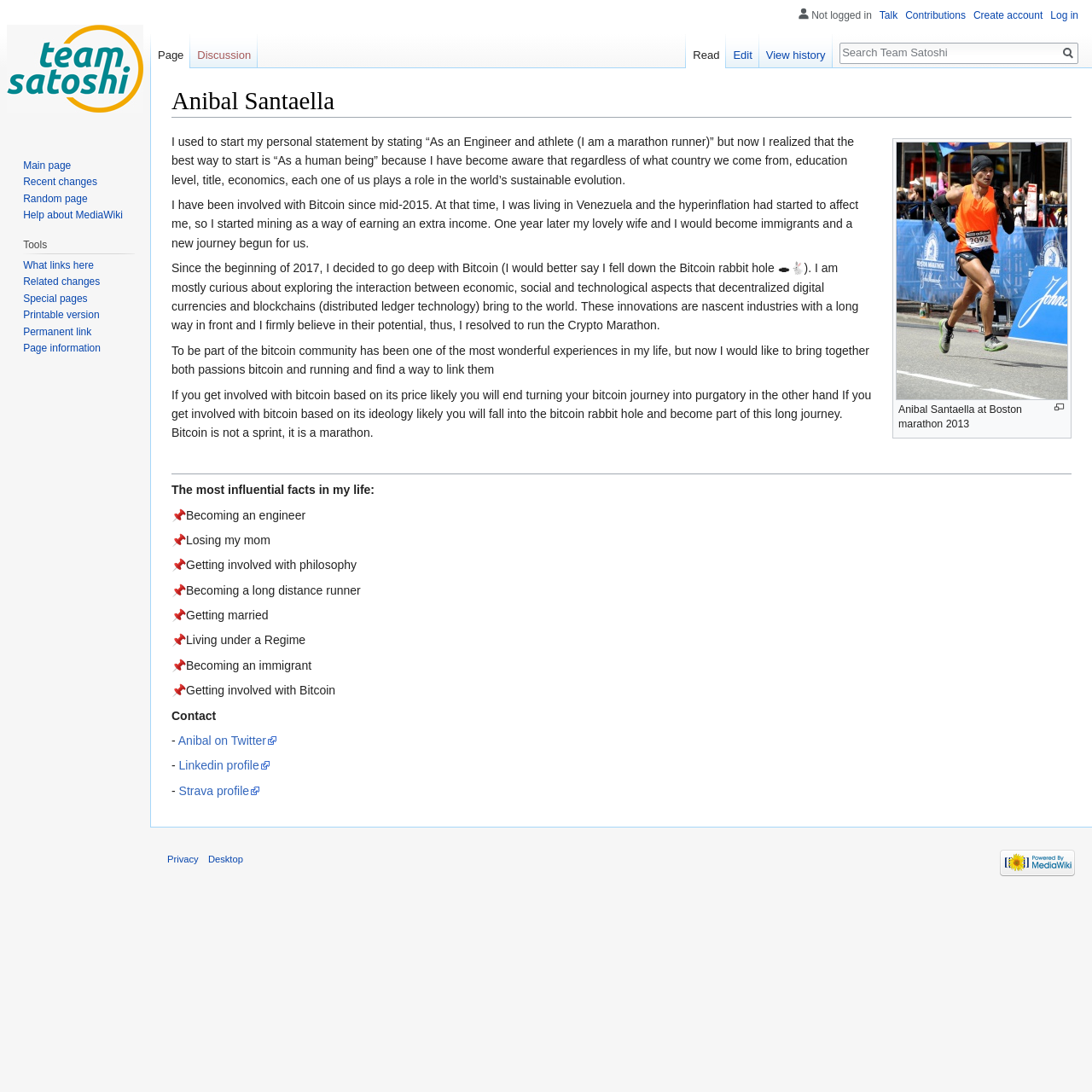Please analyze the image and provide a thorough answer to the question:
What is the event mentioned in the first paragraph?

The first paragraph mentions 'Anibal Santaella at Boston marathon 2013' which suggests that the event being referred to is the Boston marathon that took place in 2013.